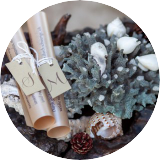Describe thoroughly the contents of the image.

The image captures a beautifully arranged display that embodies the elegance and charm of a wedding setting. In the foreground, there are two rolled scrolls tied with twine, each adorned with a simple tag featuring the initials "S" and "M," suggesting a personal touch related to the couple getting married. Surrounding the scrolls is a natural arrangement of seashells, small pinecones, and coral-like plants, evoking a serene coastal vibe that complements a wedding on the picturesque shores of Koh Samui, Thailand. This artistic composition highlights the thoughtful details often cherished in wedding ceremonies, where nature’s beauty is intertwined with meaningful symbols of love and commitment.